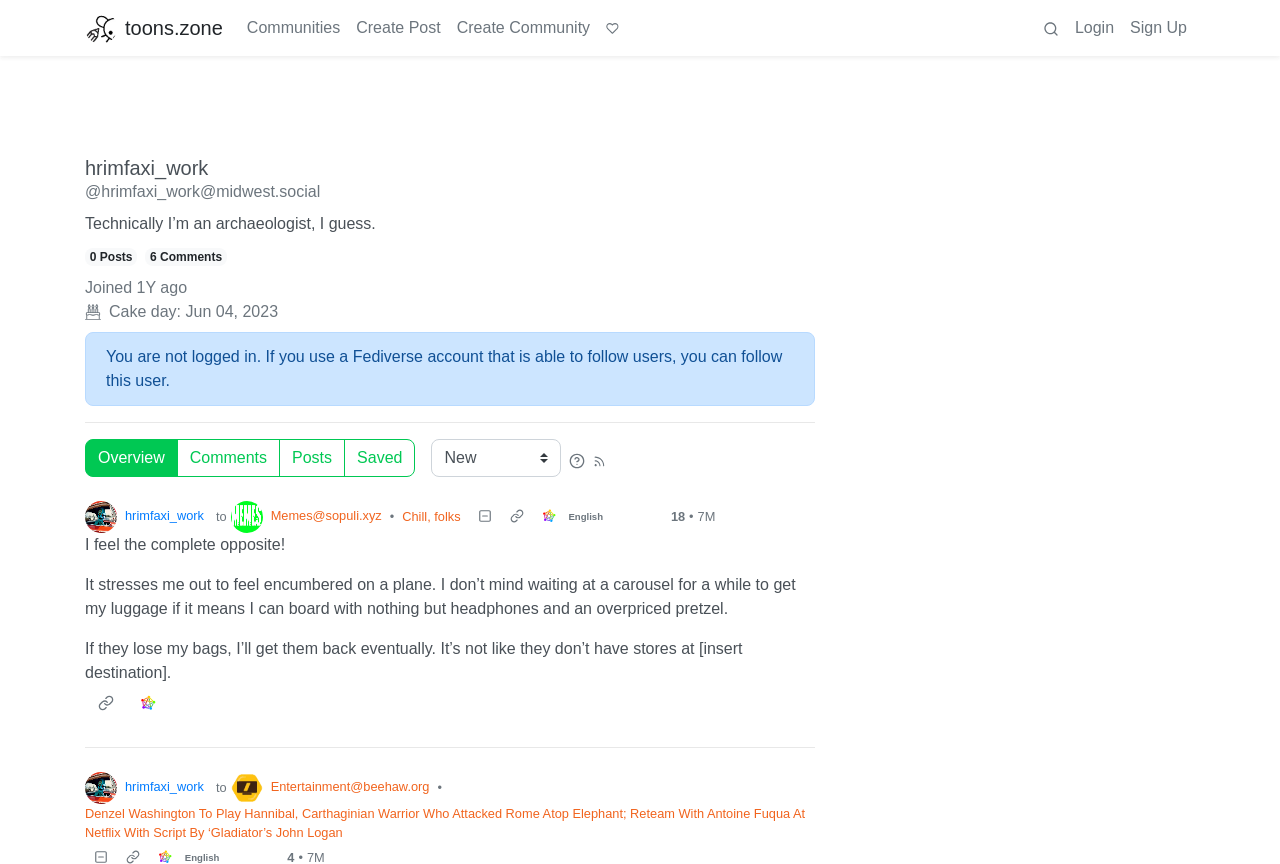Locate the bounding box coordinates of the clickable element to fulfill the following instruction: "Click on the 'Create Post' button". Provide the coordinates as four float numbers between 0 and 1 in the format [left, top, right, bottom].

[0.272, 0.009, 0.351, 0.056]